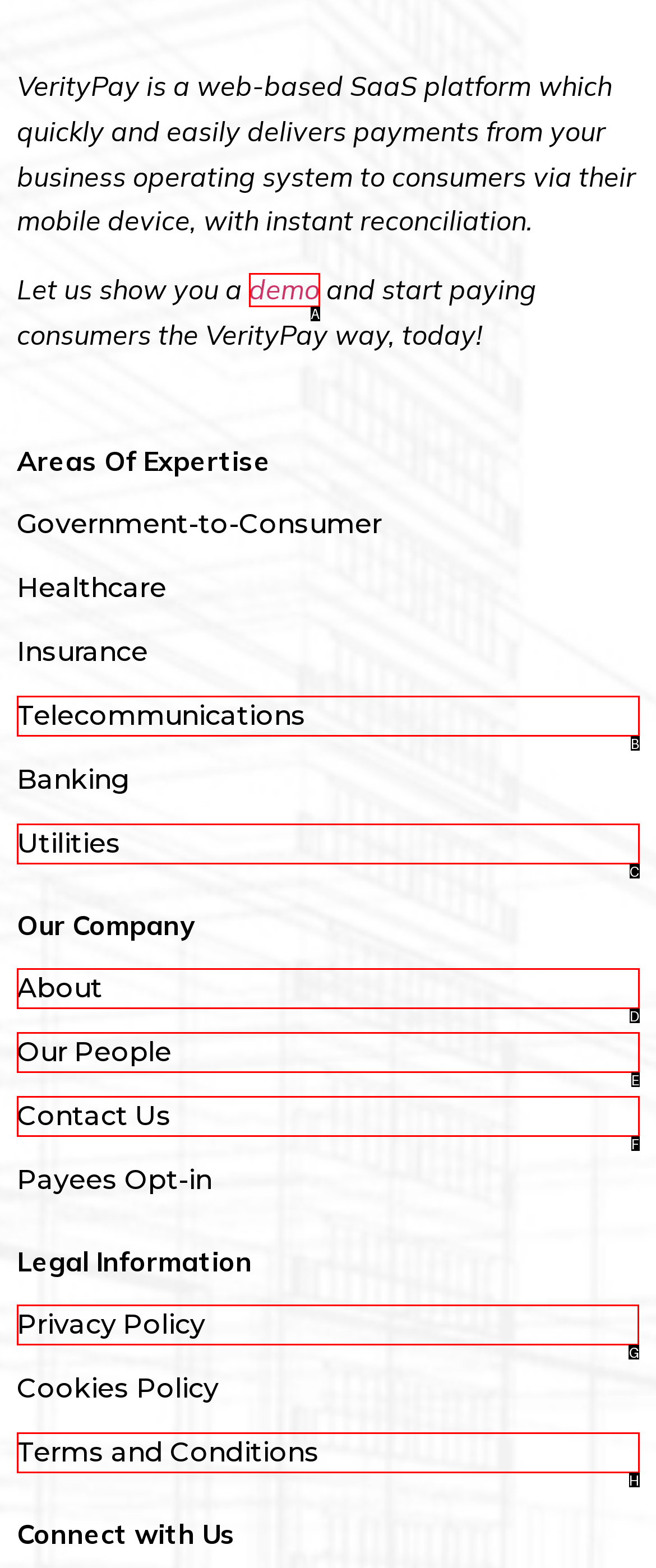Tell me which one HTML element I should click to complete the following task: Read the Privacy Policy Answer with the option's letter from the given choices directly.

G